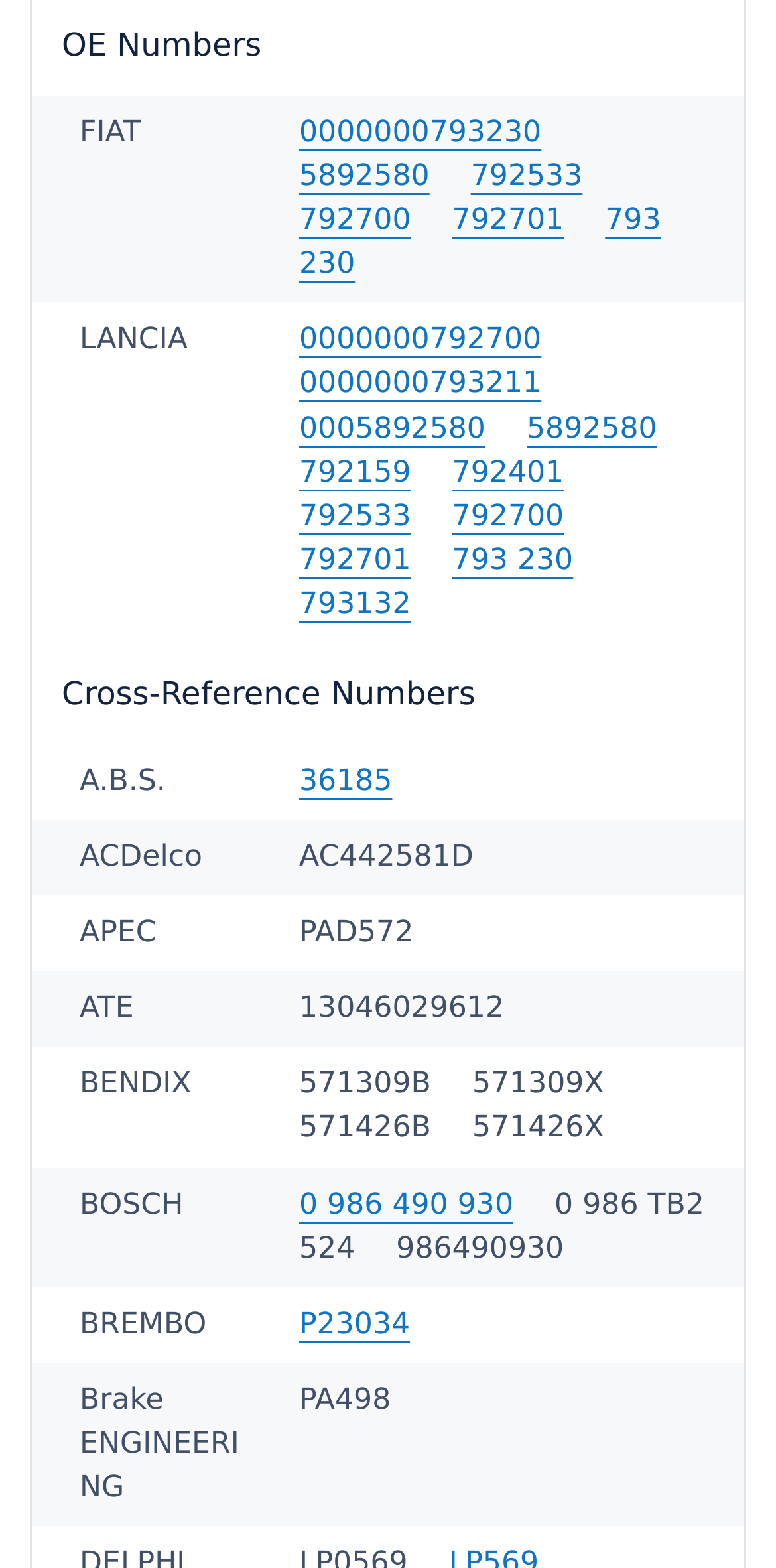Find the bounding box coordinates of the area to click in order to follow the instruction: "click on 0000000793230".

[0.385, 0.074, 0.698, 0.095]